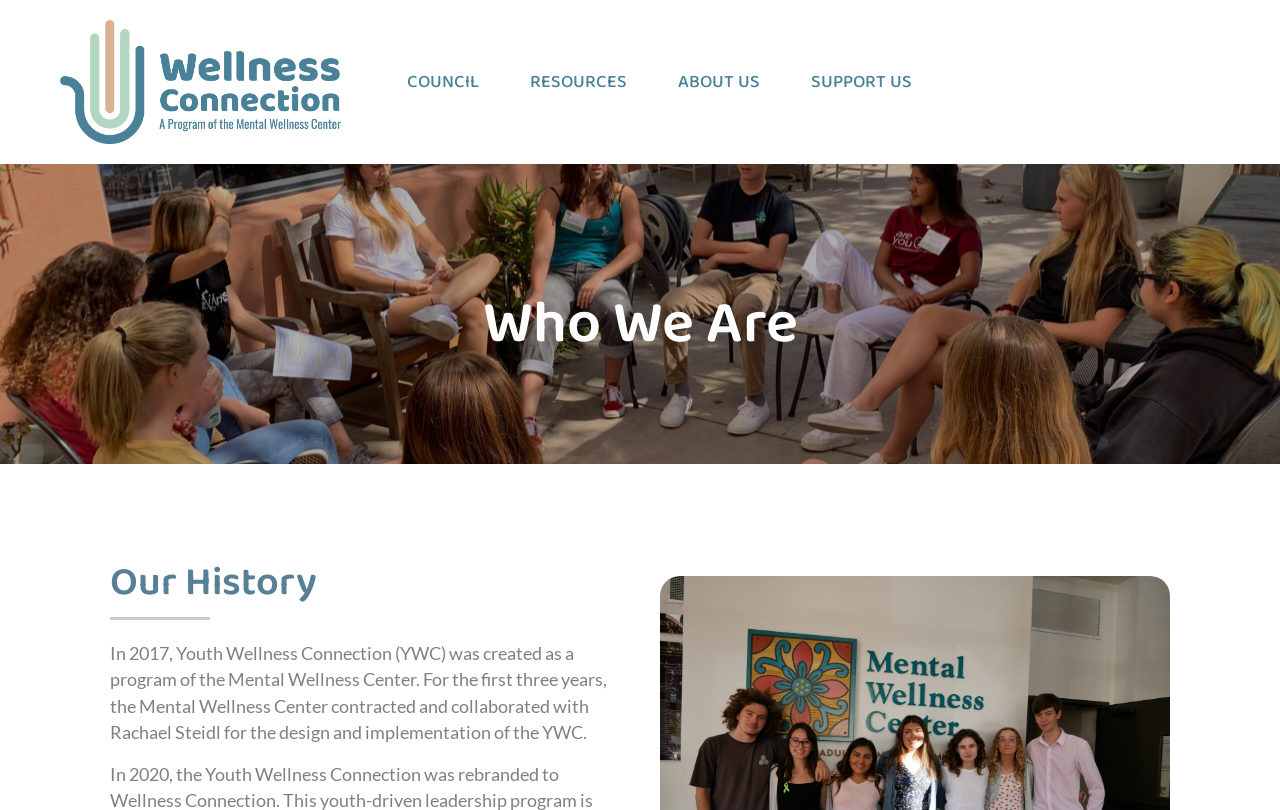From the element description Upcoming Events, predict the bounding box coordinates of the UI element. The coordinates must be specified in the format (top-left x, top-left y, bottom-right x, bottom-right y) and should be within the 0 to 1 range.

None